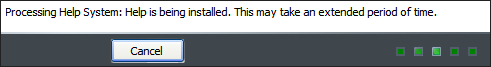What indicates that the installation is actively progressing?
Please ensure your answer to the question is detailed and covers all necessary aspects.

The green indicators on the progress bar suggest that the installation is actively progressing, providing visual feedback to the user on the status of the ongoing process.